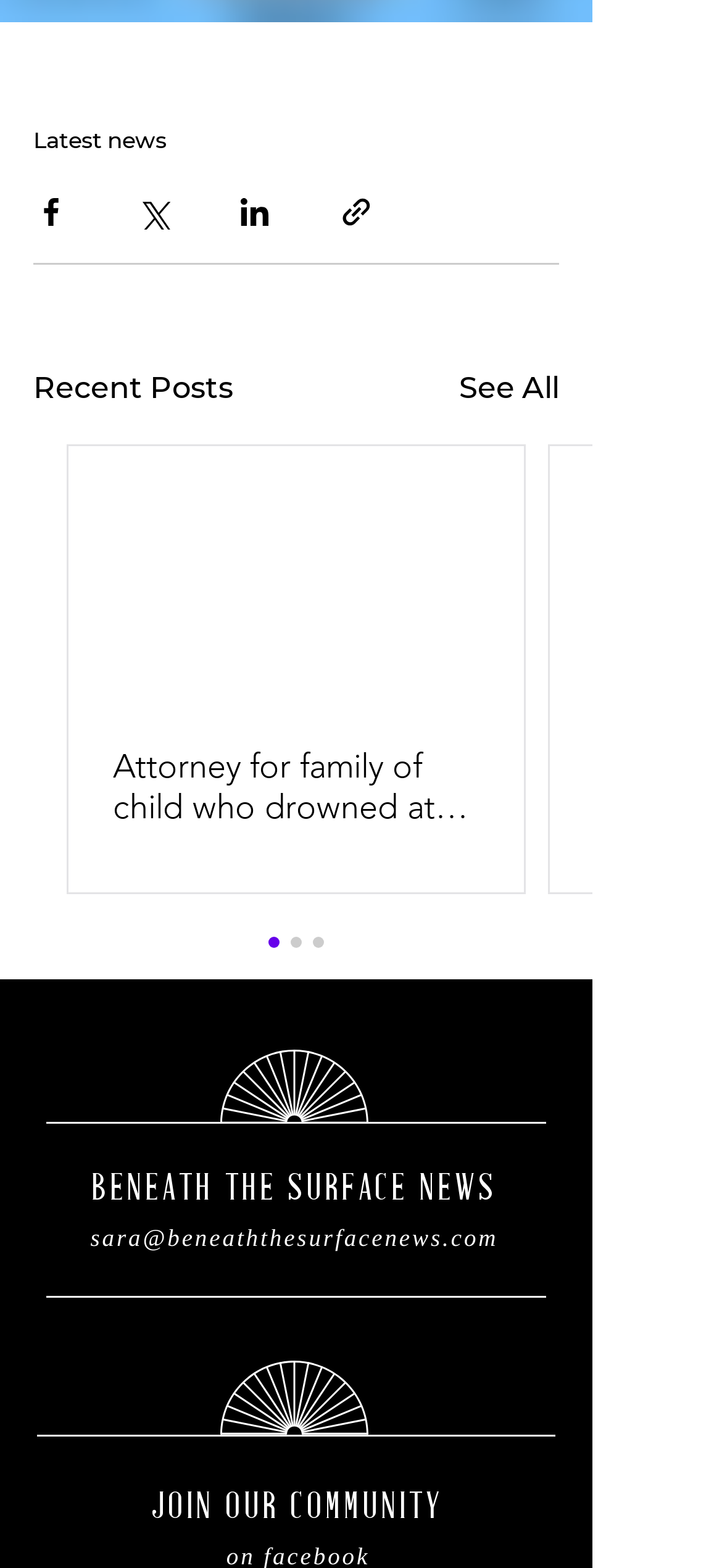Identify the bounding box coordinates of the region I need to click to complete this instruction: "Share news via Facebook".

[0.046, 0.123, 0.095, 0.146]